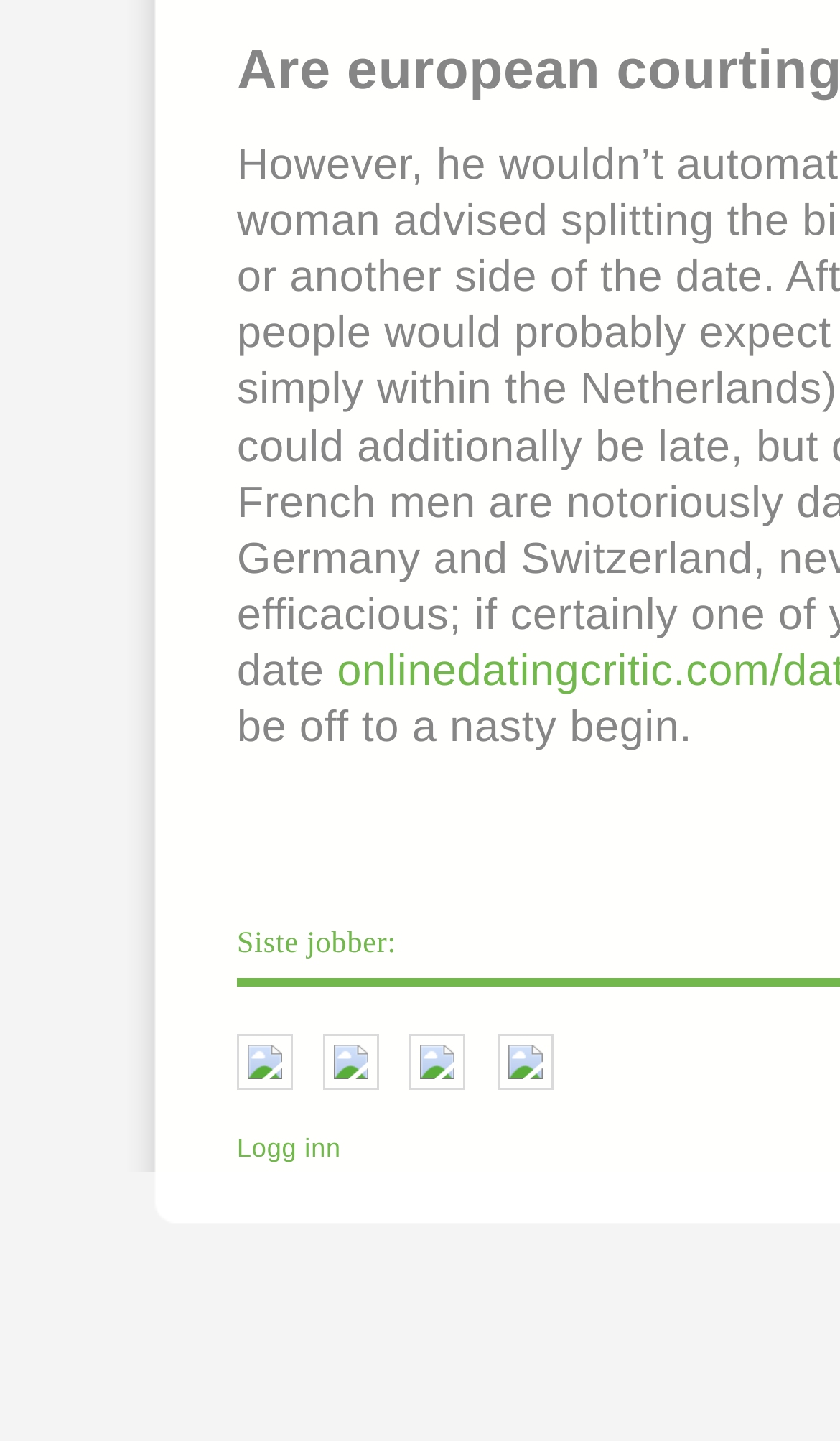Using the provided description: "Logg inn", find the bounding box coordinates of the corresponding UI element. The output should be four float numbers between 0 and 1, in the format [left, top, right, bottom].

[0.282, 0.787, 0.406, 0.808]